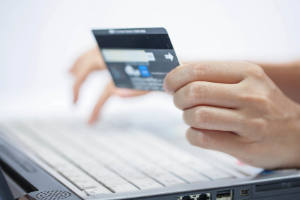Analyze the image and answer the question with as much detail as possible: 
What is the laptop being used for?

The laptop's keys are visible, indicating that the user is actively interacting with the keyboard, likely typing in required information for a purchase or online transaction, as suggested by the context of the image.